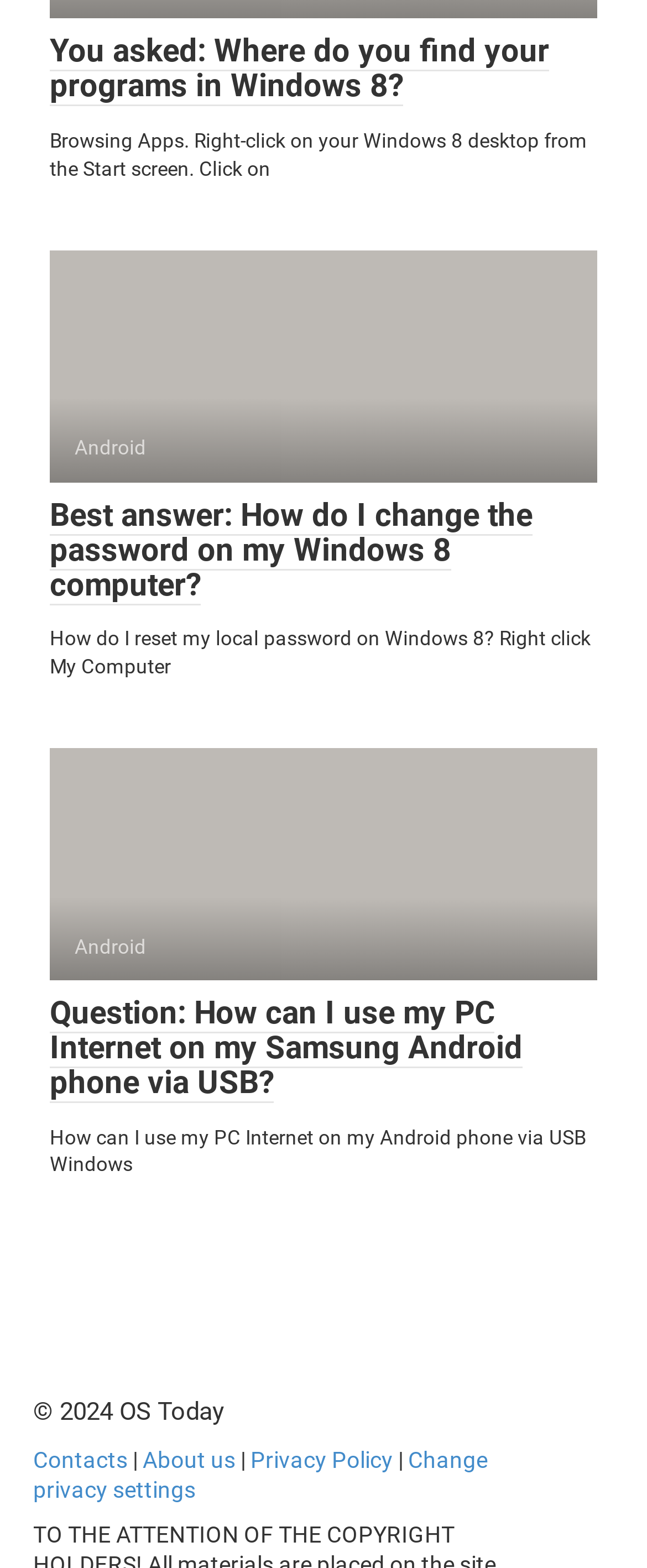Please analyze the image and give a detailed answer to the question:
What is the copyright year mentioned at the bottom of the page?

The static text '© 2024 OS Today' is located at the bottom of the page, indicating that the copyright year is 2024.